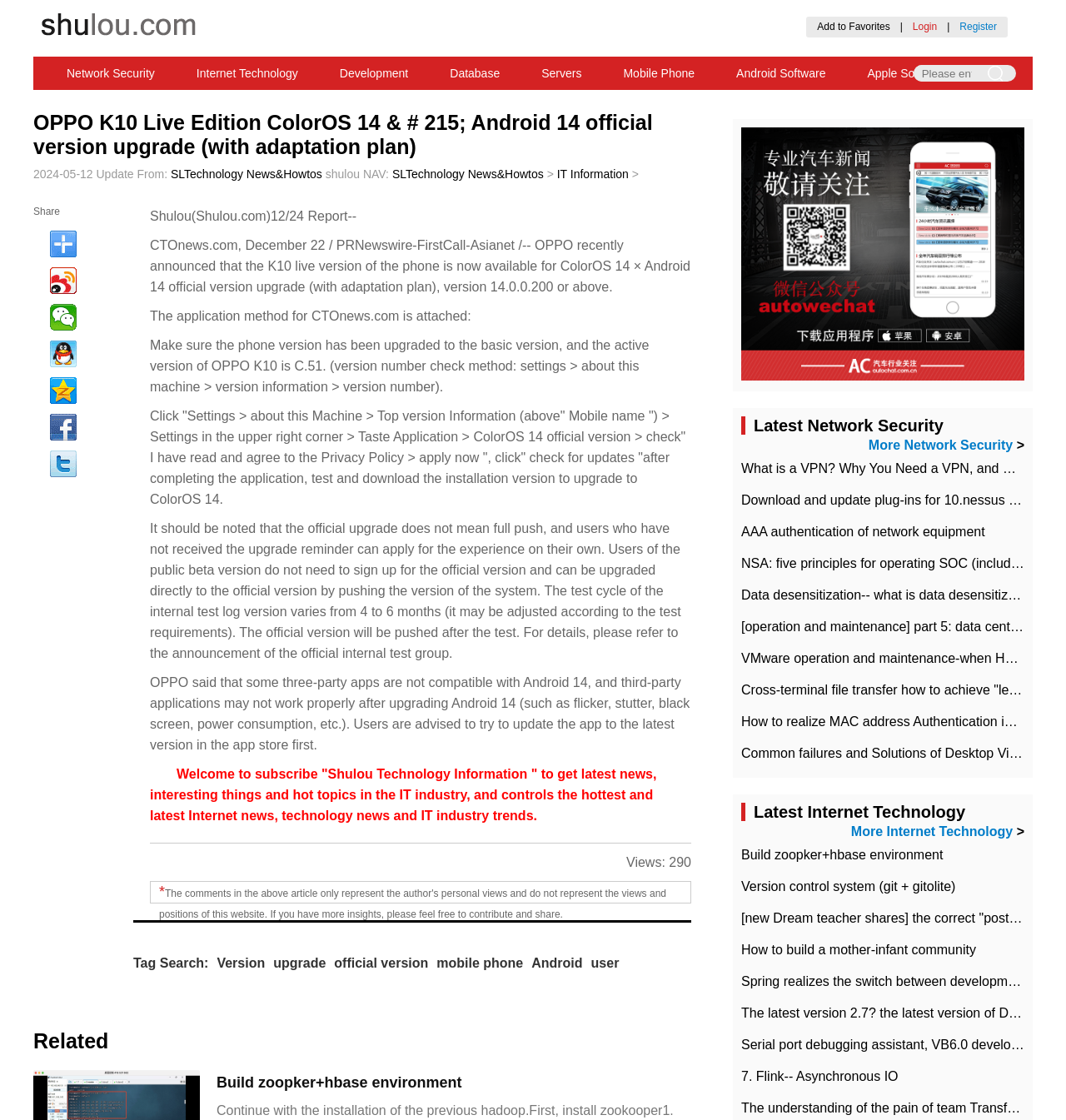Please determine the bounding box coordinates of the clickable area required to carry out the following instruction: "View related news". The coordinates must be four float numbers between 0 and 1, represented as [left, top, right, bottom].

[0.203, 0.959, 0.433, 0.974]